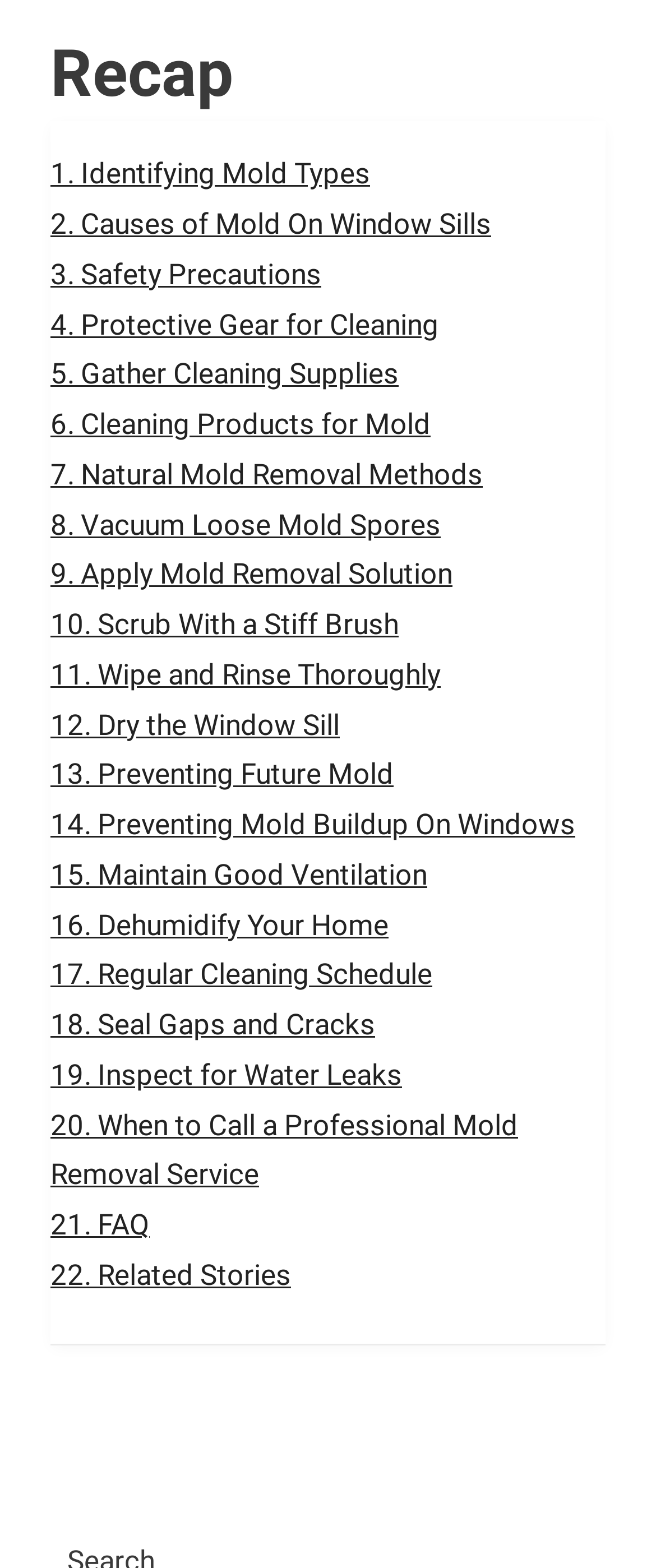Specify the bounding box coordinates of the element's region that should be clicked to achieve the following instruction: "Check the FAQ". The bounding box coordinates consist of four float numbers between 0 and 1, in the format [left, top, right, bottom].

[0.077, 0.77, 0.228, 0.792]